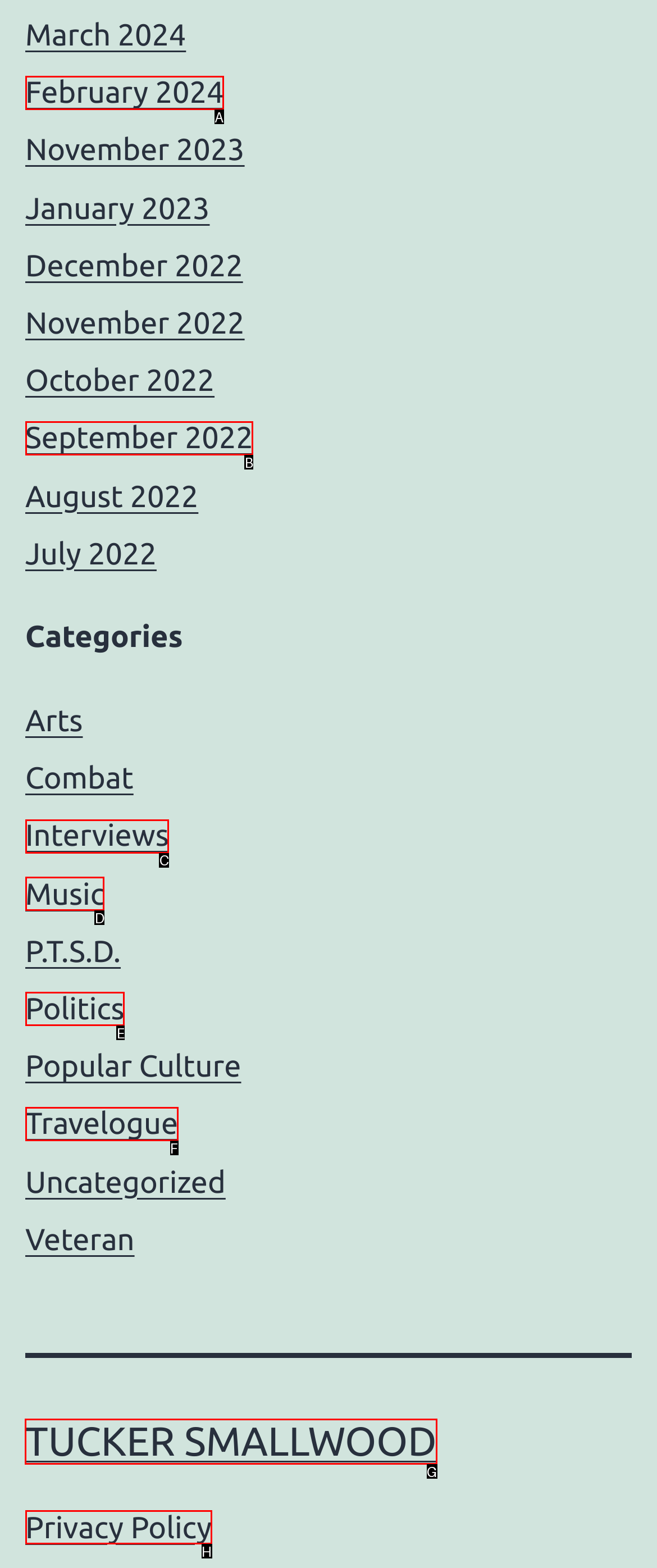Identify the letter of the option to click in order to Read posts by TUCKER SMALLWOOD. Answer with the letter directly.

G